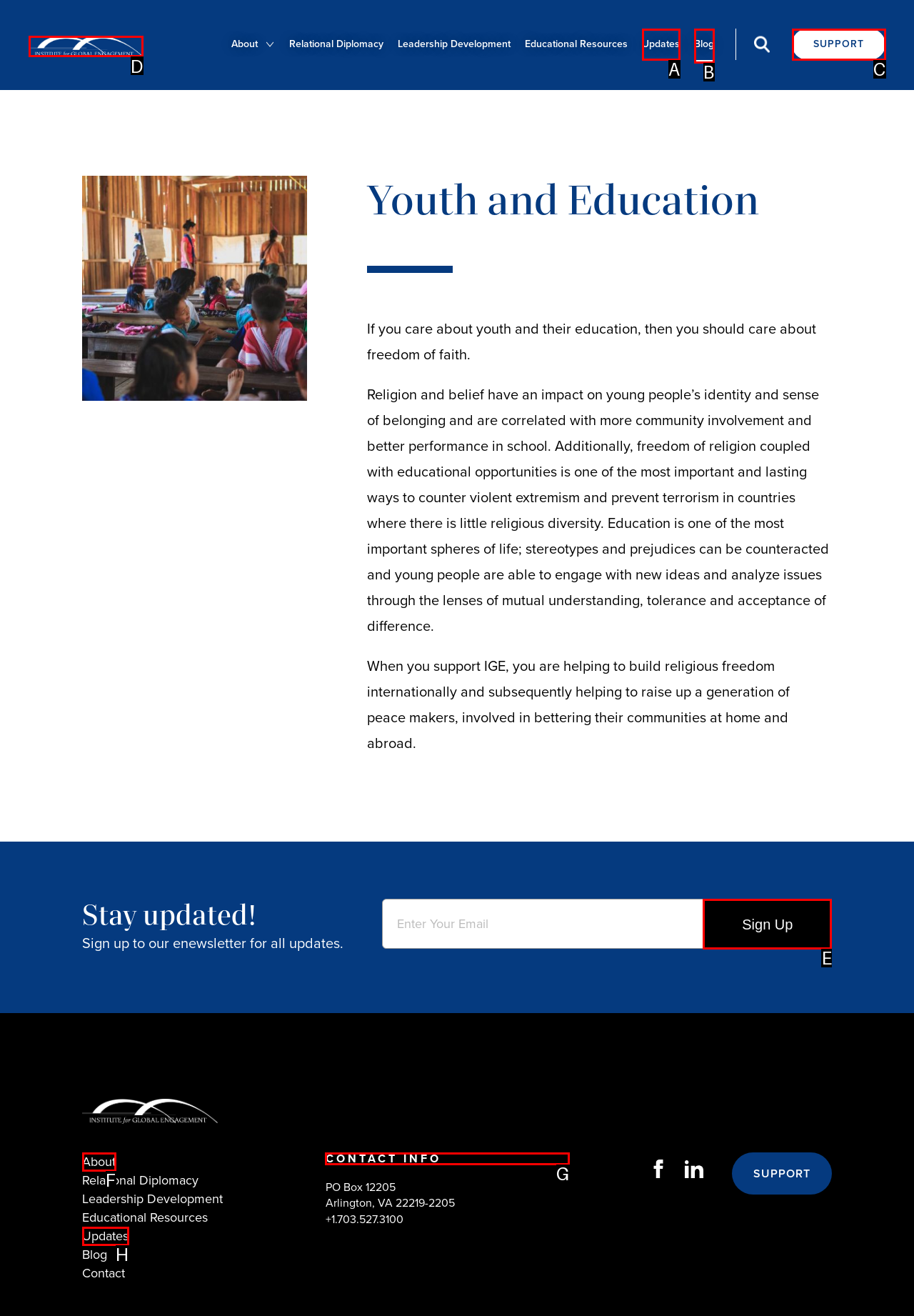Determine the HTML element to be clicked to complete the task: Contact the Institute for Global Engagement. Answer by giving the letter of the selected option.

G